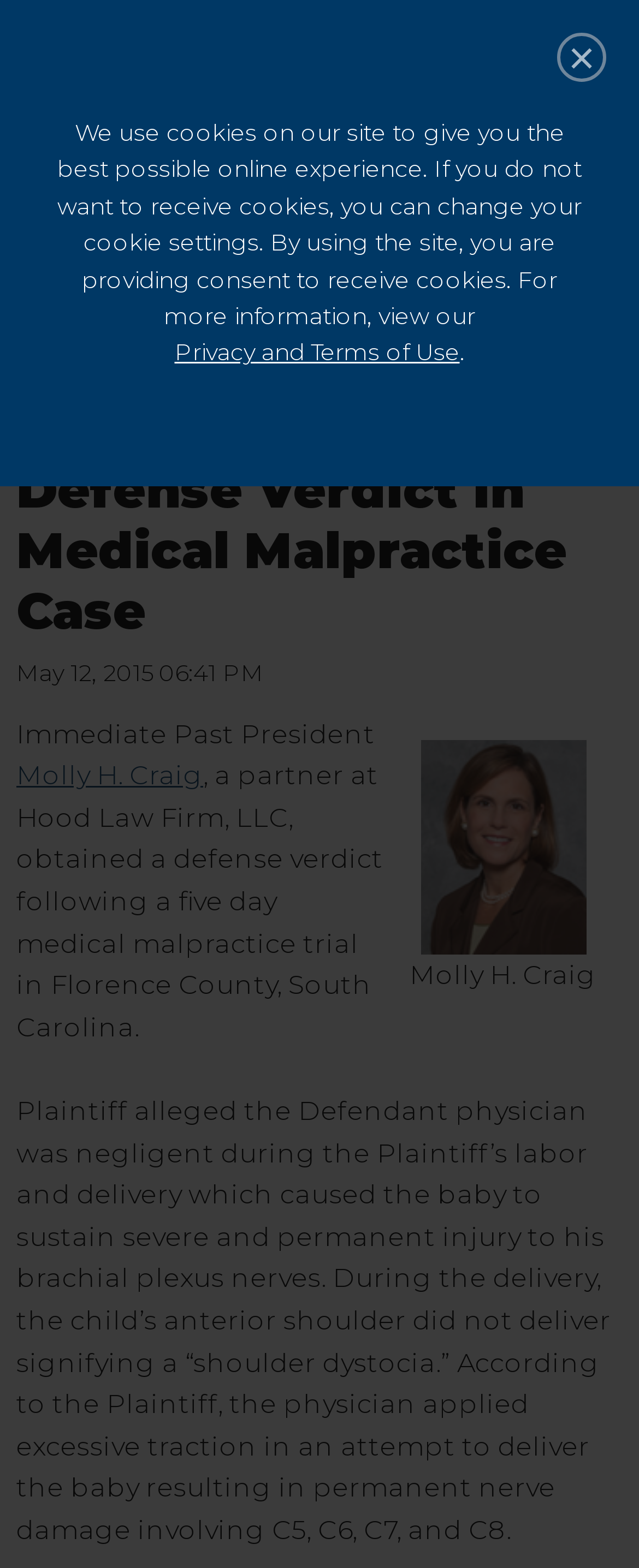Please determine the bounding box coordinates of the element to click on in order to accomplish the following task: "Visit the IADC Foundation page". Ensure the coordinates are four float numbers ranging from 0 to 1, i.e., [left, top, right, bottom].

[0.051, 0.474, 0.949, 0.497]